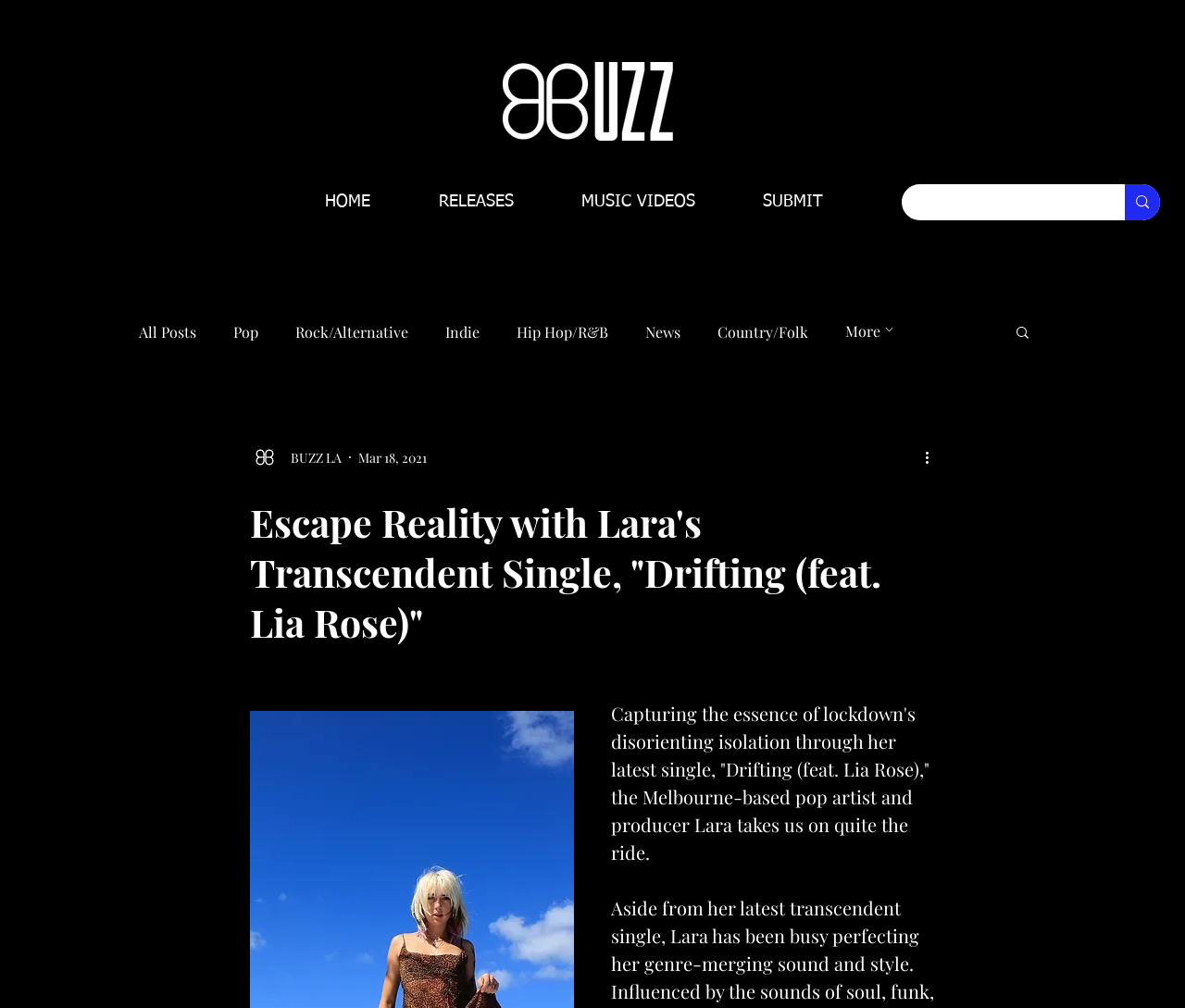Please determine and provide the text content of the webpage's heading.

Escape Reality with Lara's Transcendent Single, "Drifting (feat. Lia Rose)"